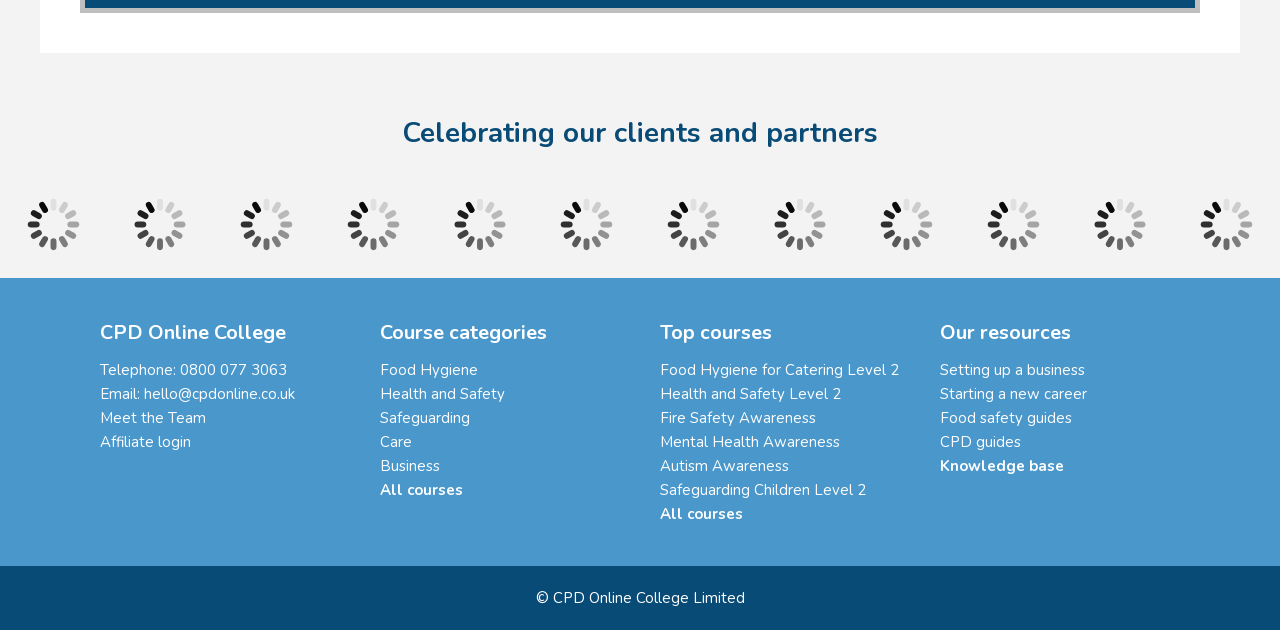Using a single word or phrase, answer the following question: 
What is the copyright information at the bottom of the page?

© CPD Online College Limited